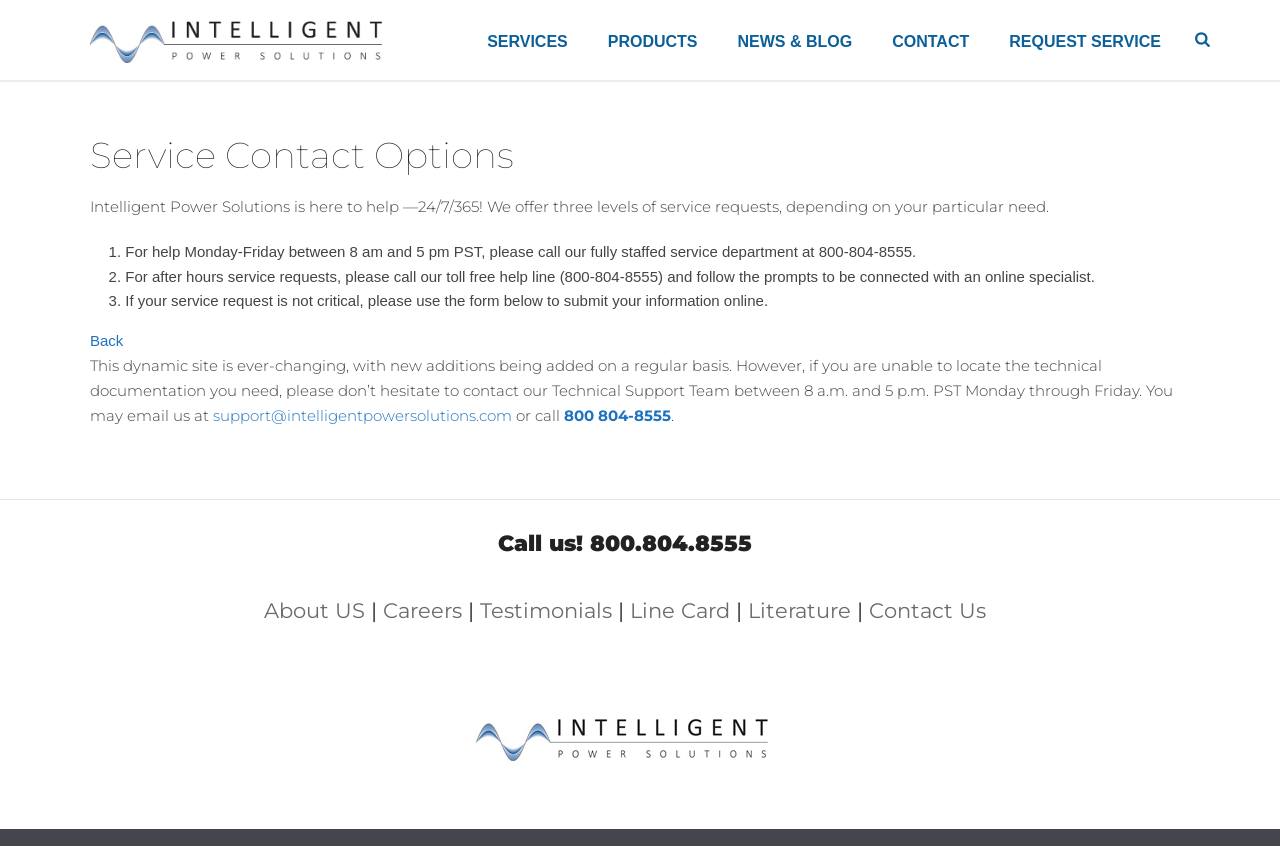Respond concisely with one word or phrase to the following query:
What is the phone number displayed at the bottom of the webpage?

800.804.8555